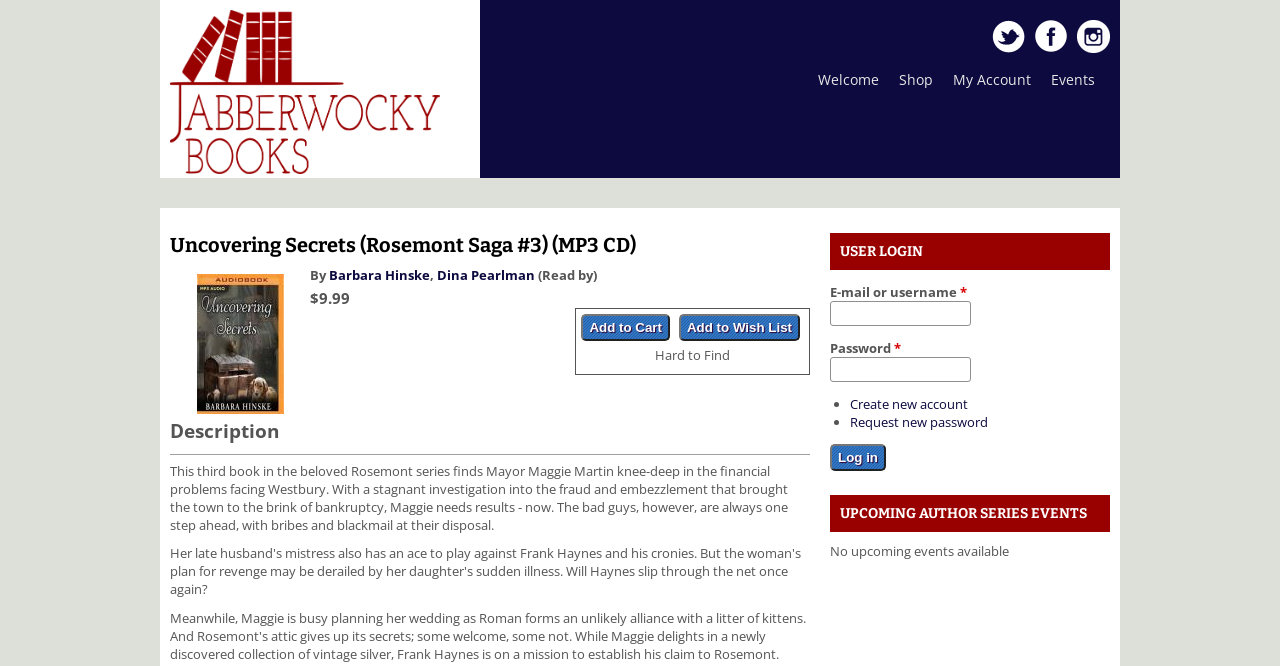Determine the bounding box coordinates for the region that must be clicked to execute the following instruction: "View the book description".

[0.133, 0.694, 0.616, 0.802]